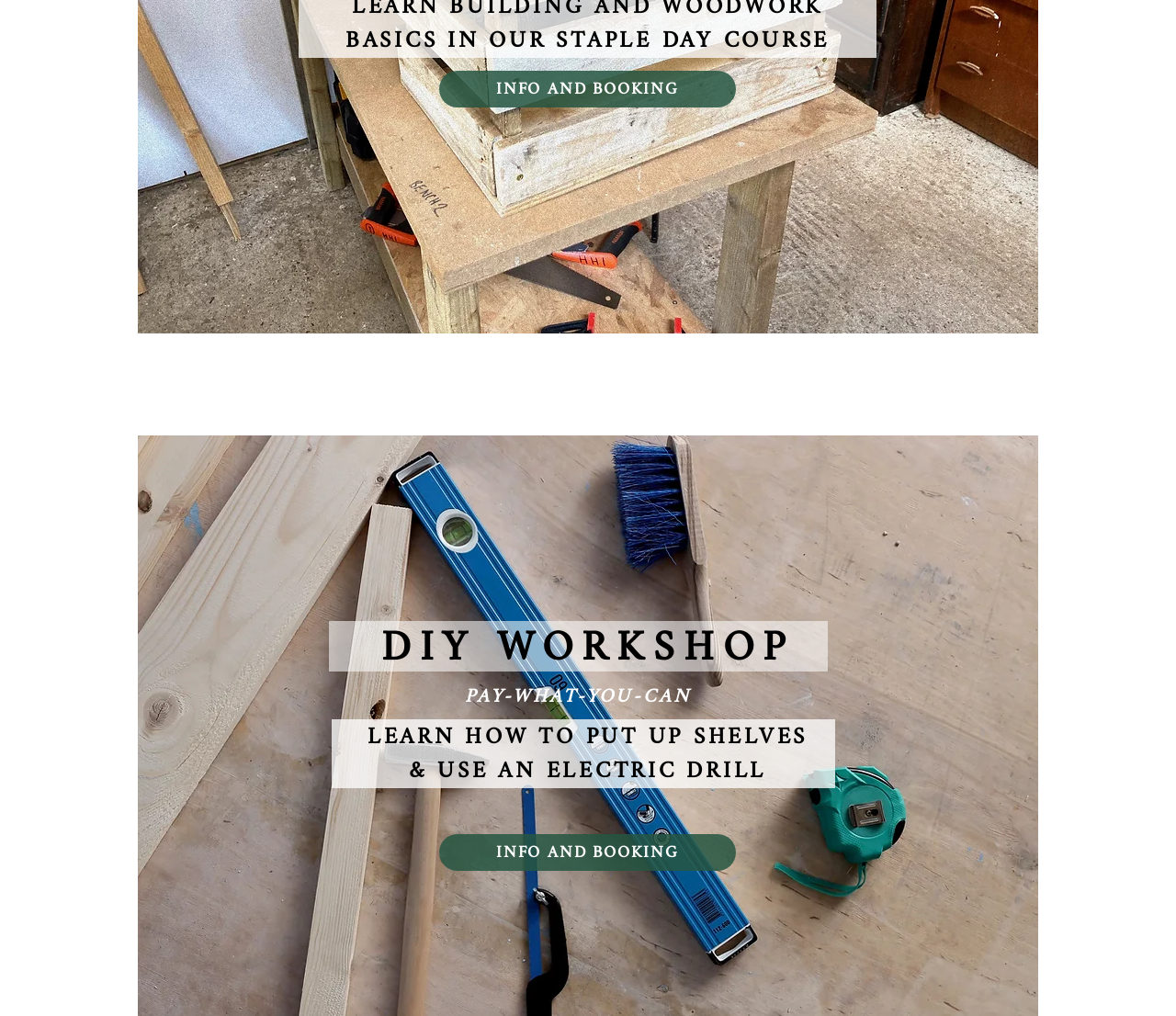Please provide a detailed answer to the question below by examining the image:
What is the topic of the 'DIY WORKSHOP' link?

The 'DIY WORKSHOP' link is likely related to the DIY workshop topic, as indicated by the heading 'DIY WORKSHOP' and the link's text content.